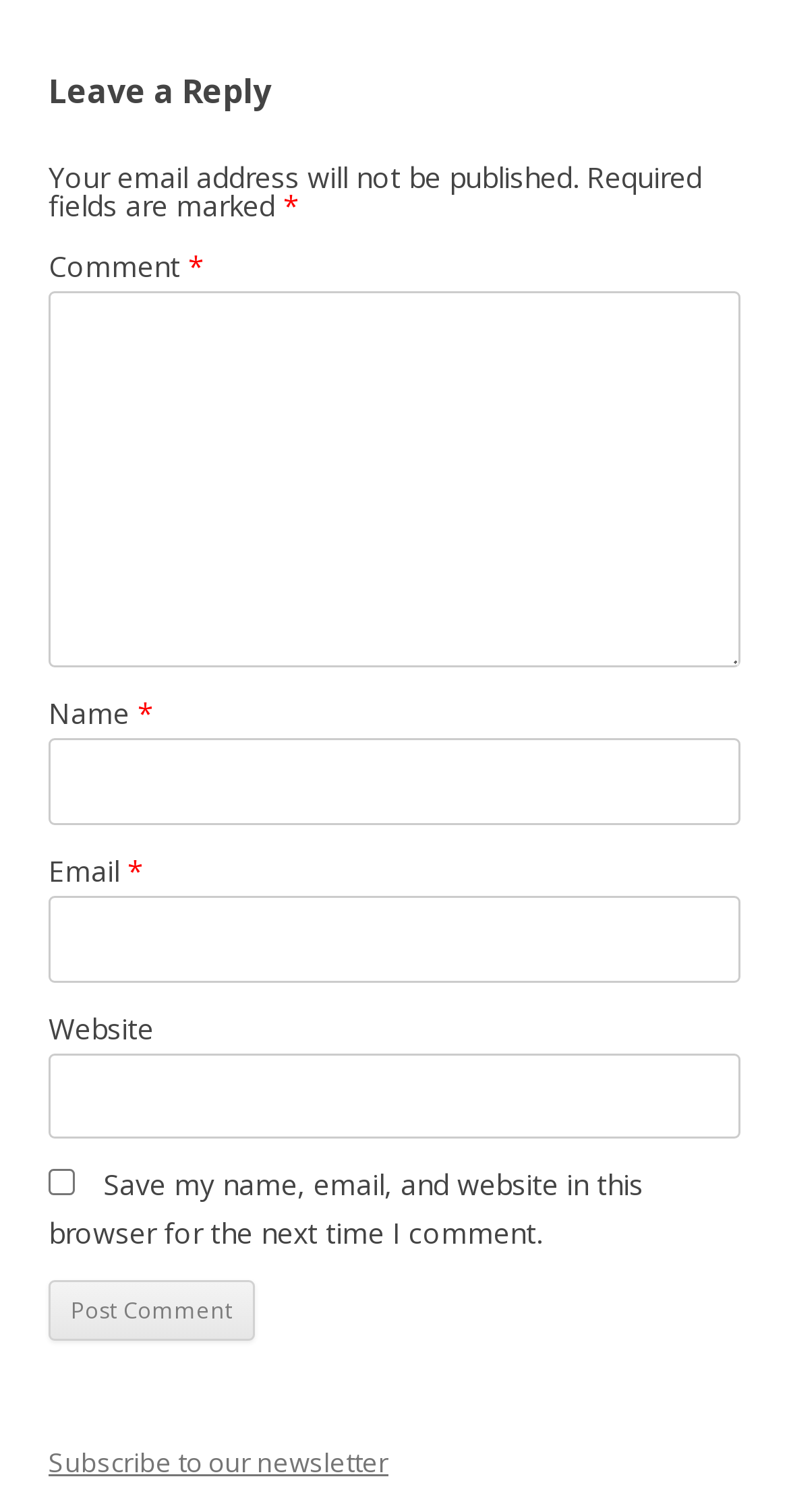What is the purpose of the checkbox?
Based on the screenshot, provide your answer in one word or phrase.

Save comment info